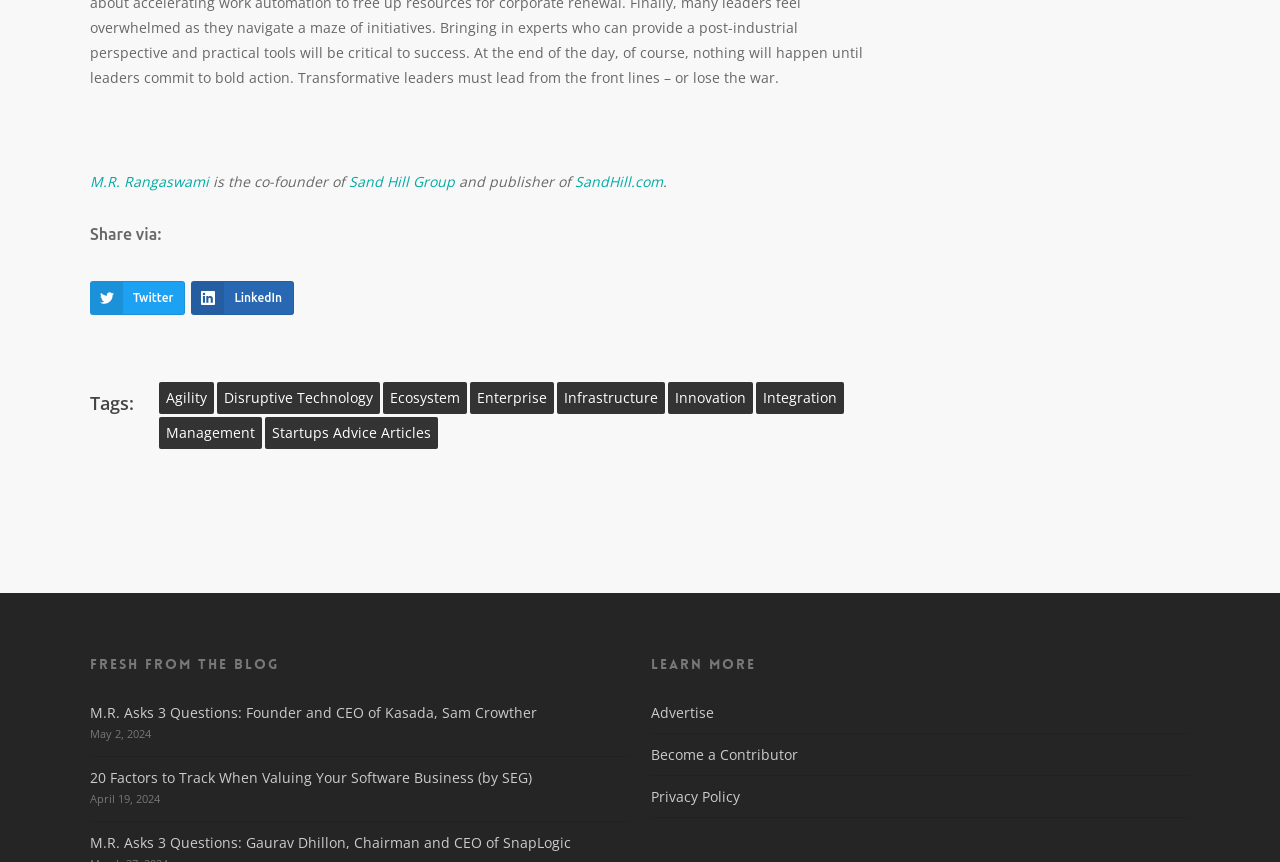Identify the bounding box coordinates for the UI element described as: "Privacy Policy". The coordinates should be provided as four floats between 0 and 1: [left, top, right, bottom].

[0.509, 0.9, 0.93, 0.947]